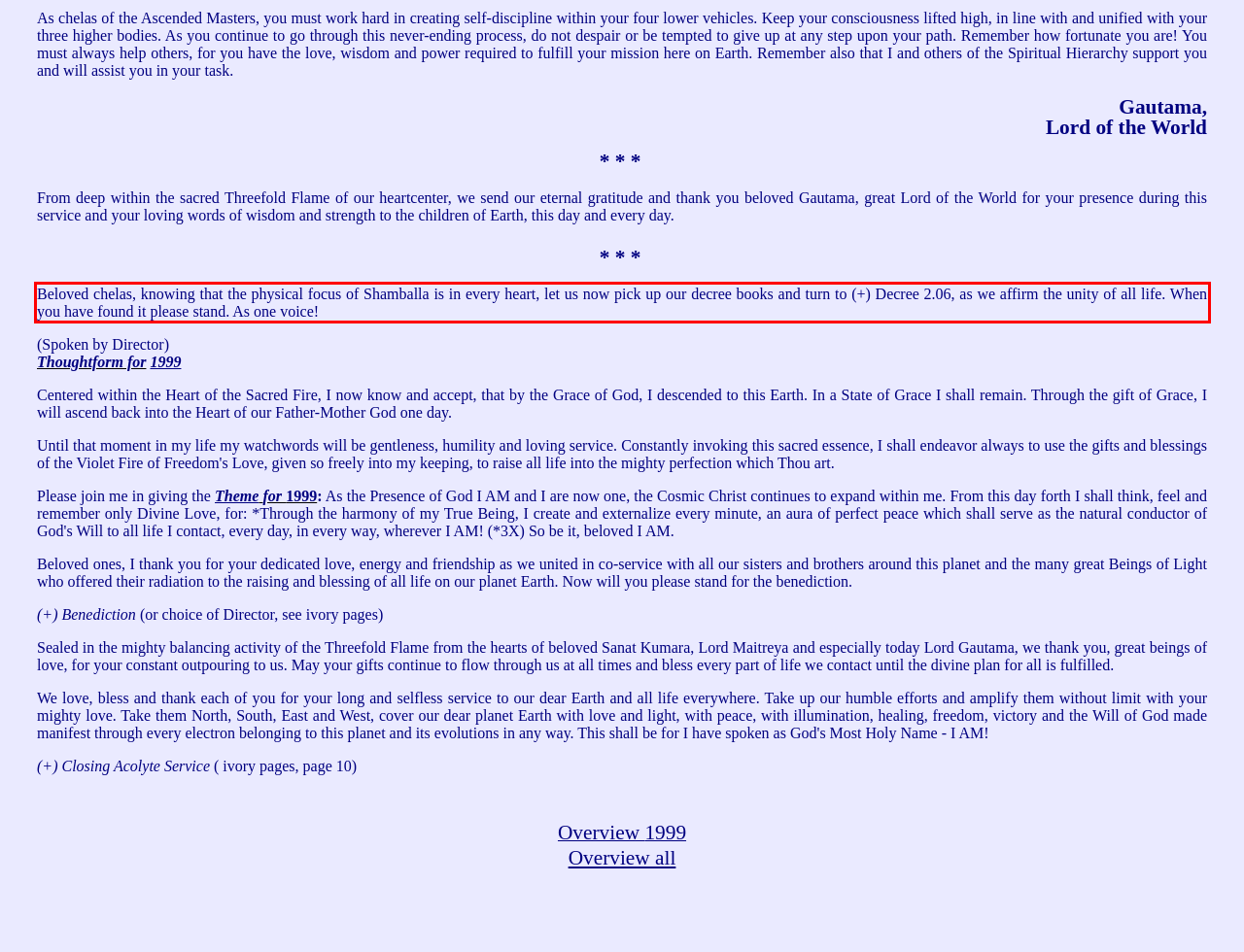Given the screenshot of a webpage, identify the red rectangle bounding box and recognize the text content inside it, generating the extracted text.

Beloved chelas, knowing that the physical focus of Shamballa is in every heart, let us now pick up our decree books and turn to (+) Decree 2.06, as we affirm the unity of all life. When you have found it please stand. As one voice!